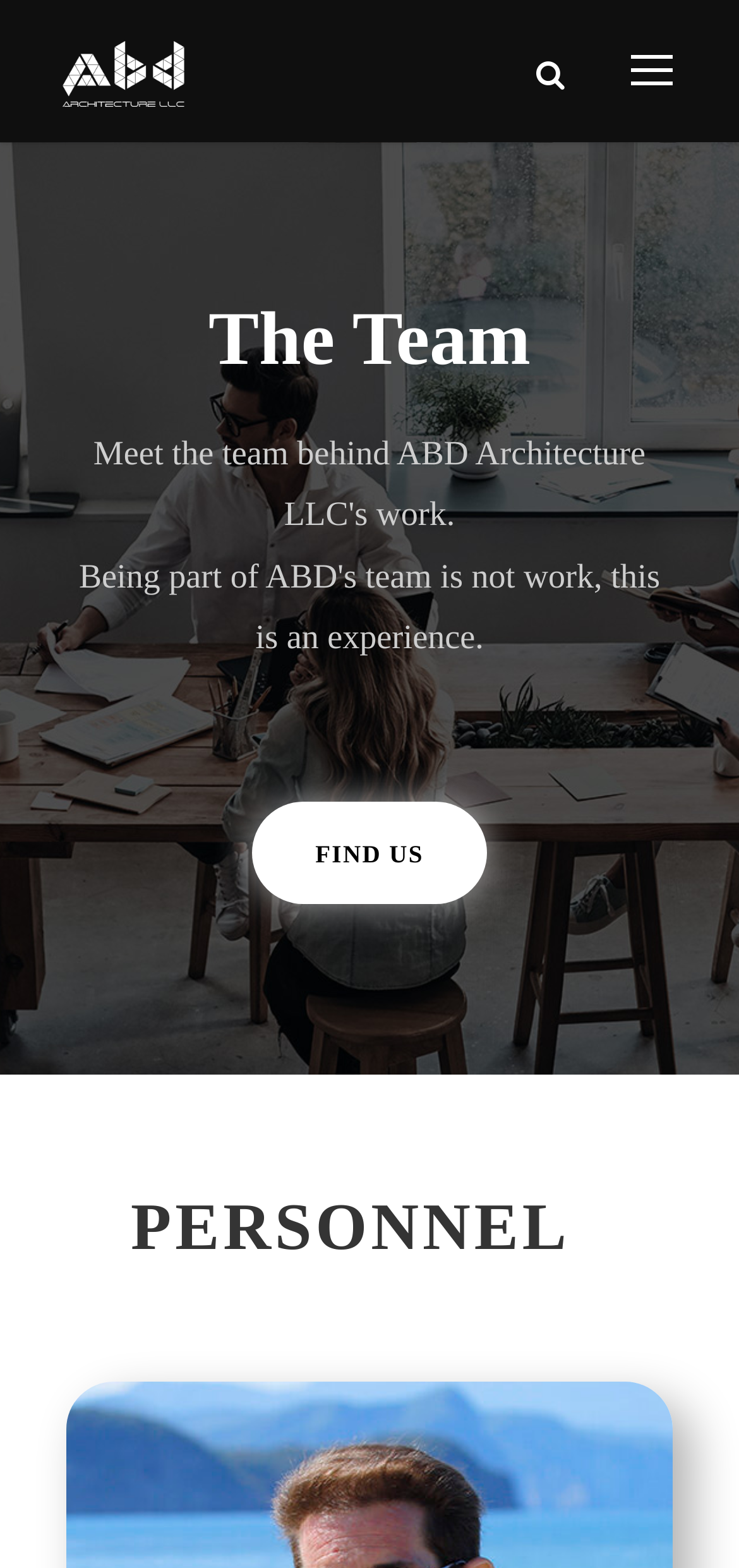What is the purpose of the link with the icon?
Analyze the screenshot and provide a detailed answer to the question.

The link with the icon '' is likely a social media link, as it is a common icon used for social media platforms. Its location at the bottom of the webpage with a bounding box of [0.808, 0.712, 0.923, 0.766] suggests that it is a secondary navigation element.